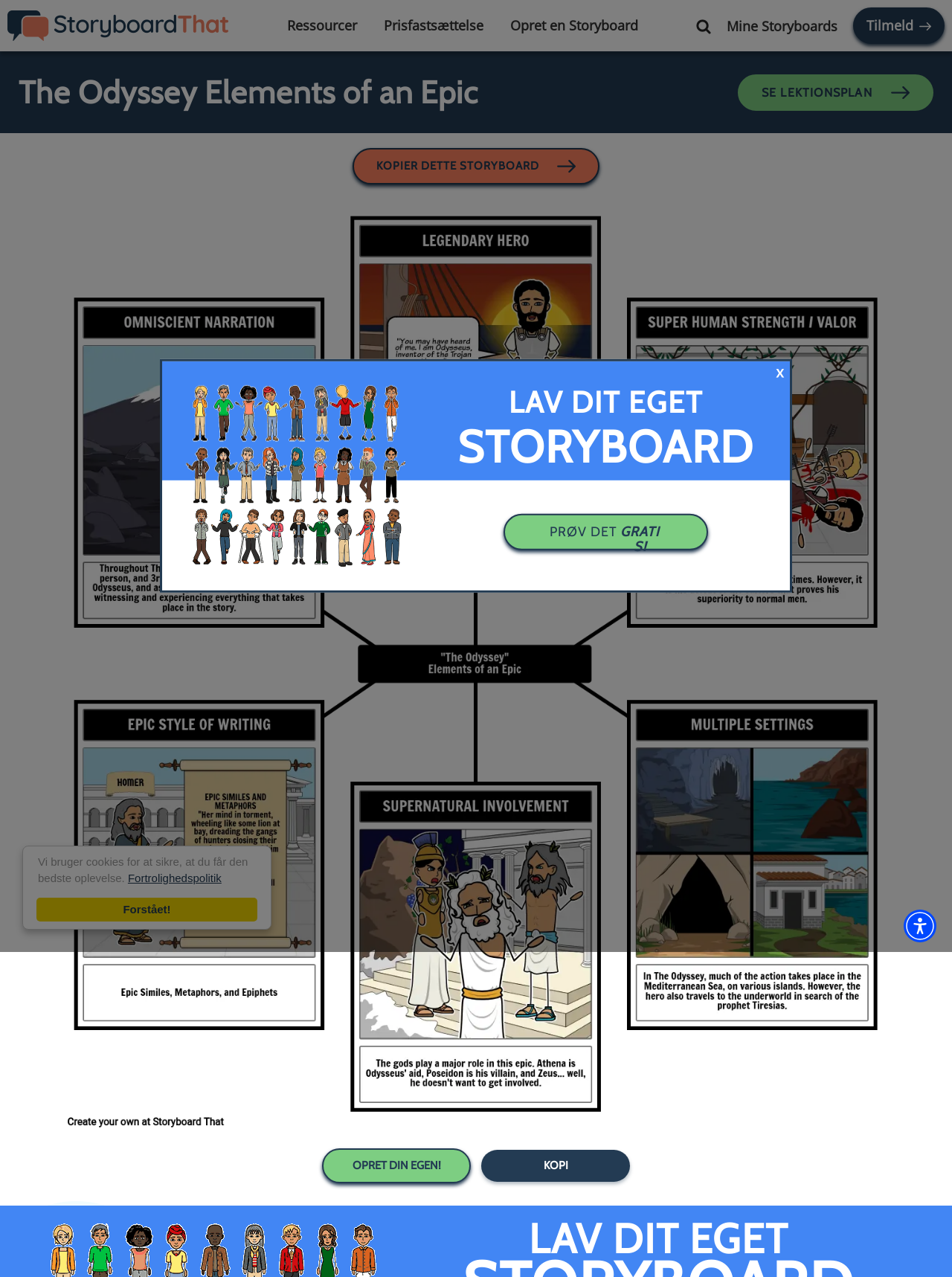What is the purpose of the button with the image 'Søg'?
Please answer the question with a detailed response using the information from the screenshot.

The button with the image 'Søg' is likely a search button, as it is commonly used for searching purposes, and its location in the top navigation bar suggests that it is a global search function.